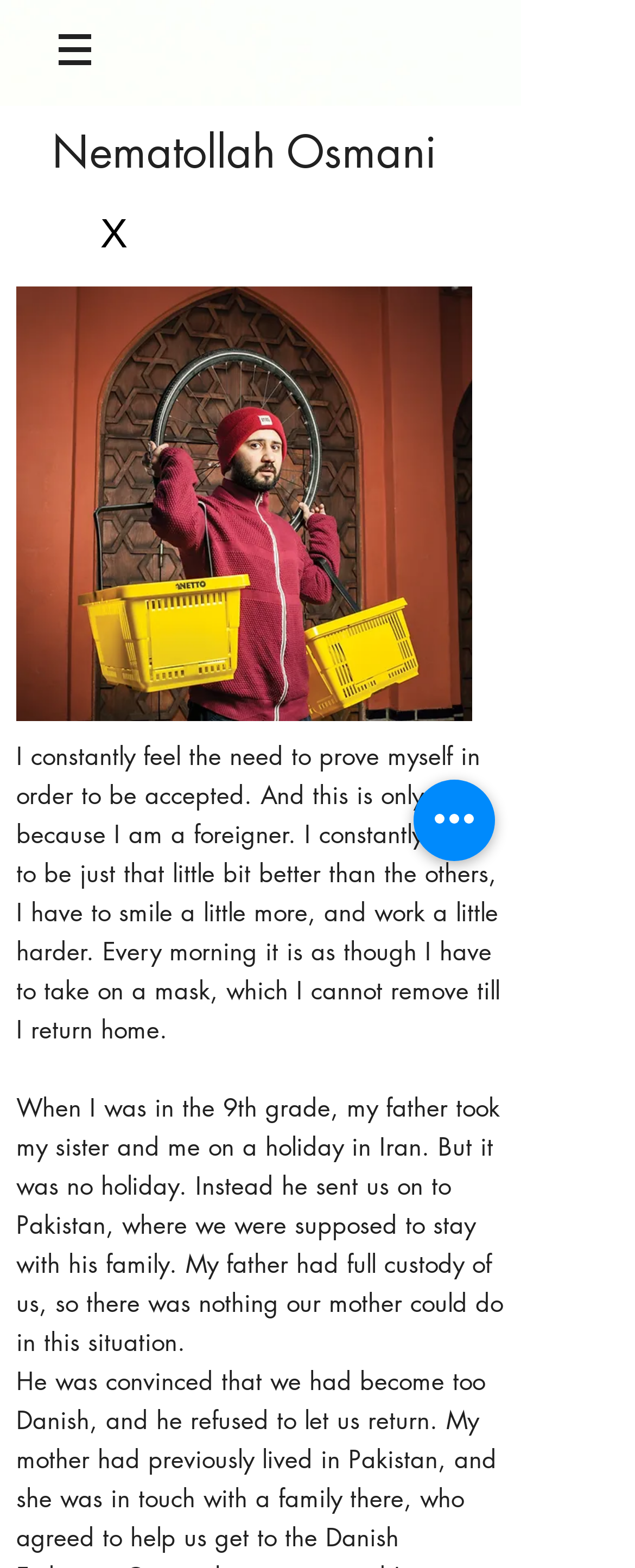Give a short answer to this question using one word or a phrase:
What is the purpose of the button with the image?

Has popup menu